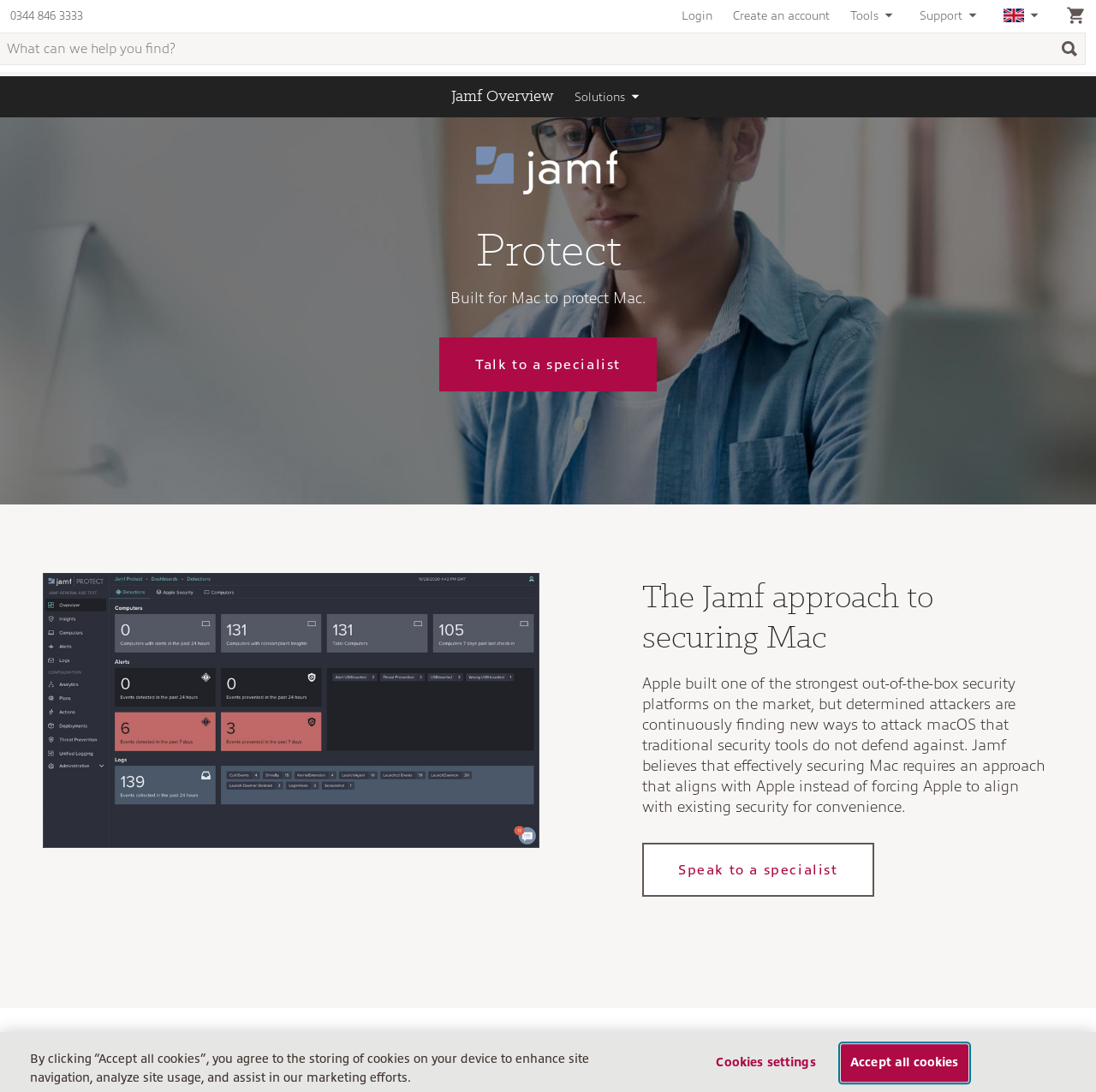Determine the bounding box coordinates of the area to click in order to meet this instruction: "Search for something".

[0.78, 0.031, 0.99, 0.059]